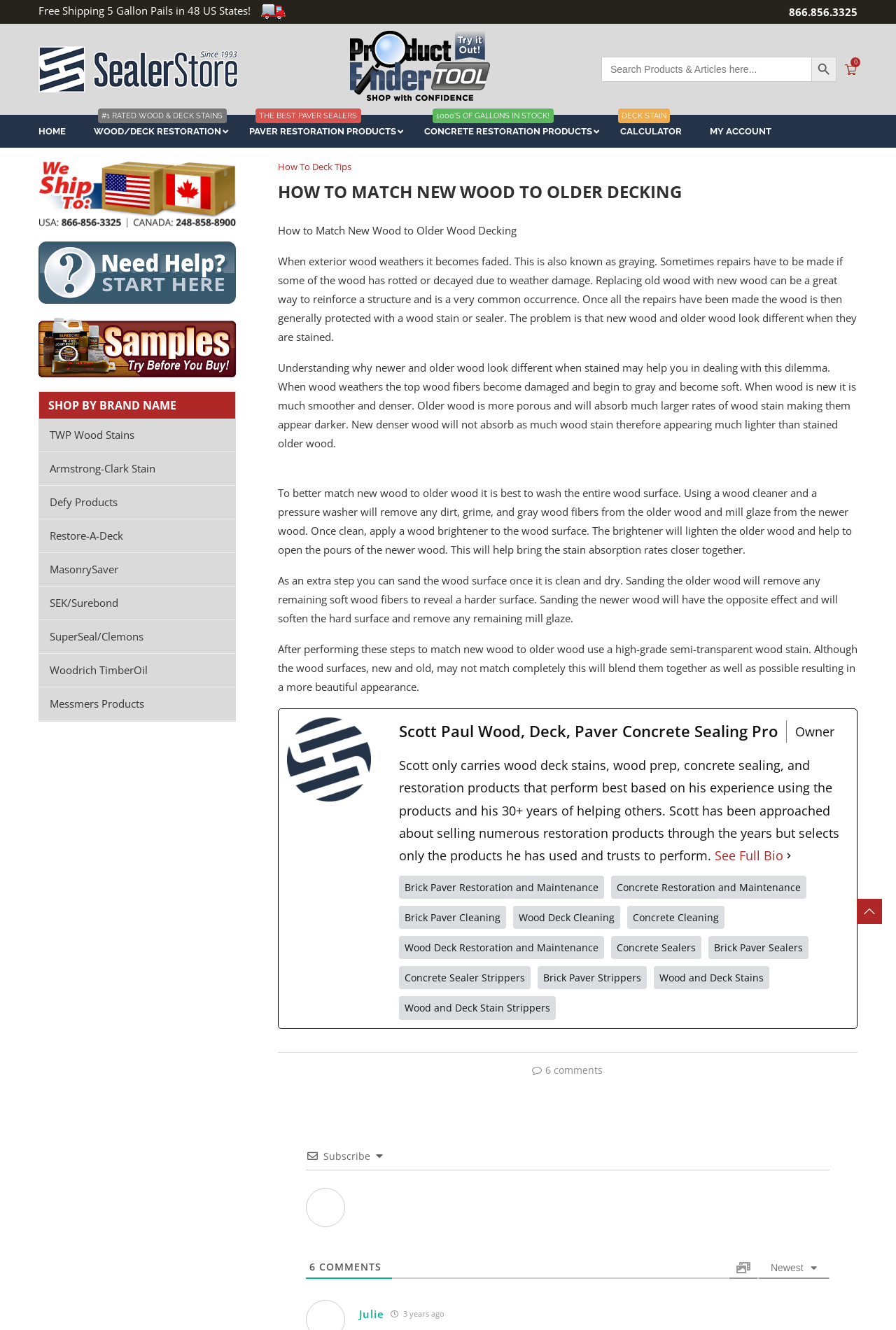Identify the bounding box coordinates for the region to click in order to carry out this instruction: "Subscribe to the newsletter". Provide the coordinates using four float numbers between 0 and 1, formatted as [left, top, right, bottom].

[0.361, 0.864, 0.413, 0.874]